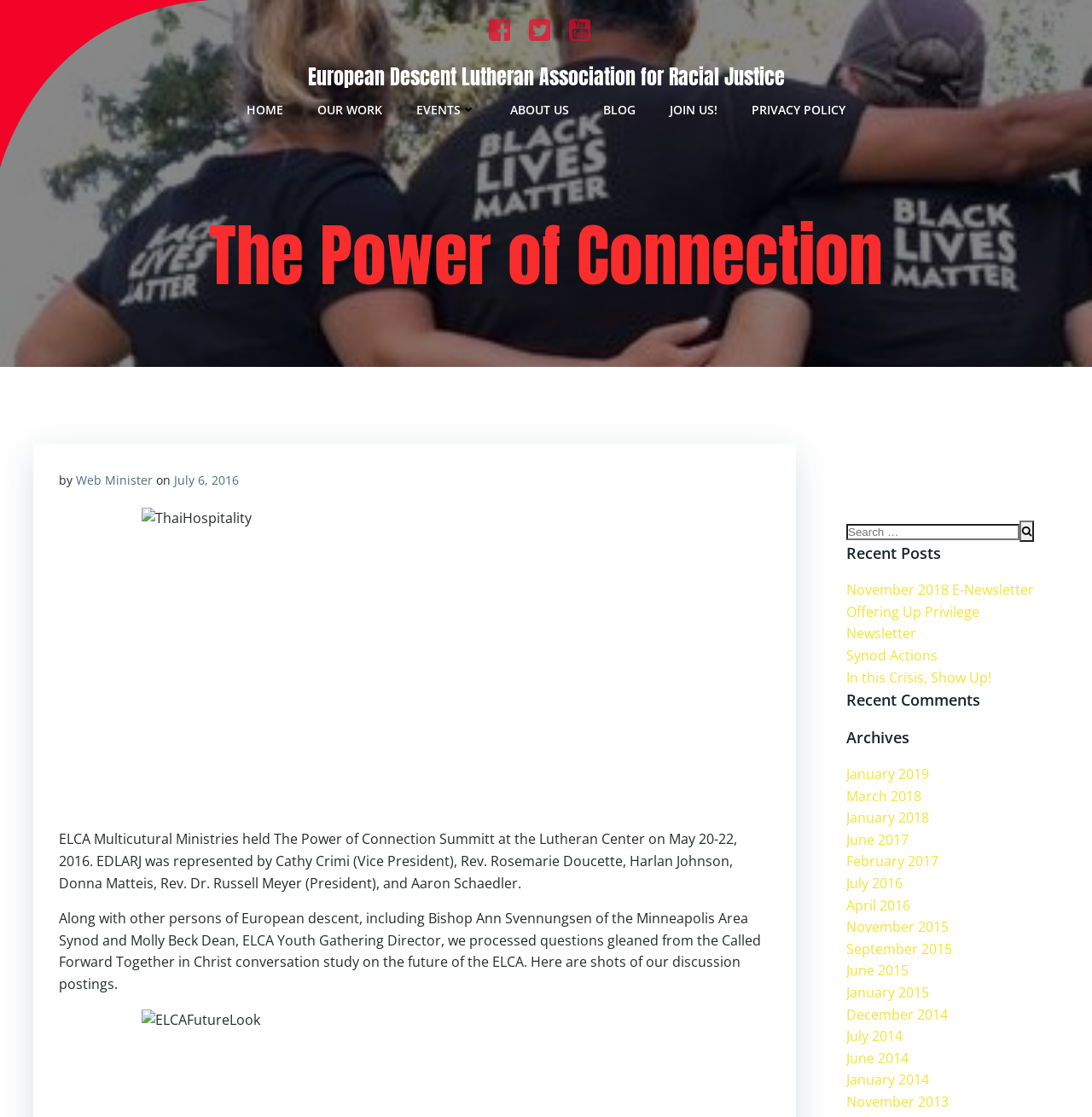Provide the bounding box coordinates for the area that should be clicked to complete the instruction: "Click the HOME link".

[0.226, 0.09, 0.259, 0.106]